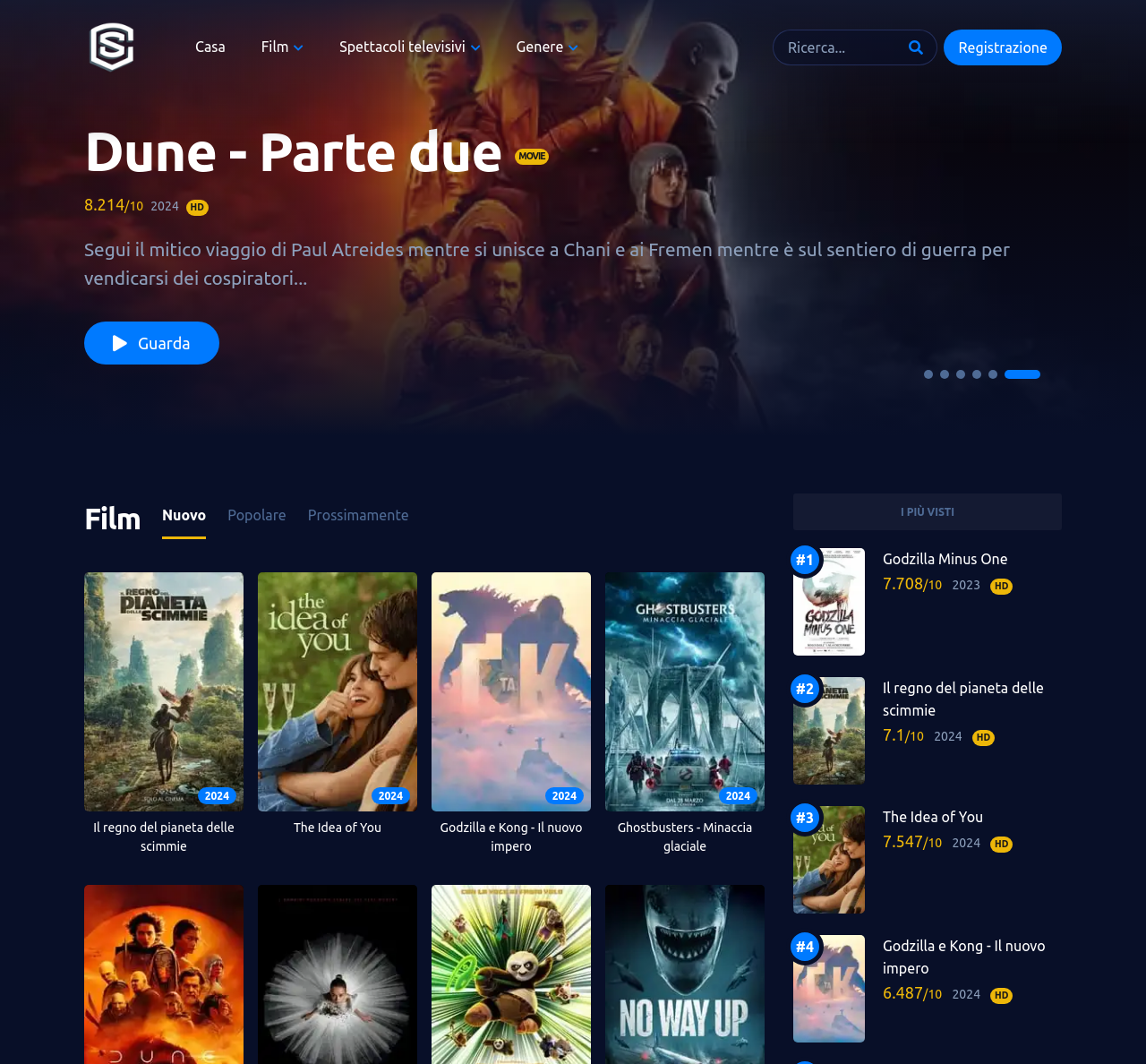Please specify the coordinates of the bounding box for the element that should be clicked to carry out this instruction: "Call the chiropractor". The coordinates must be four float numbers between 0 and 1, formatted as [left, top, right, bottom].

None